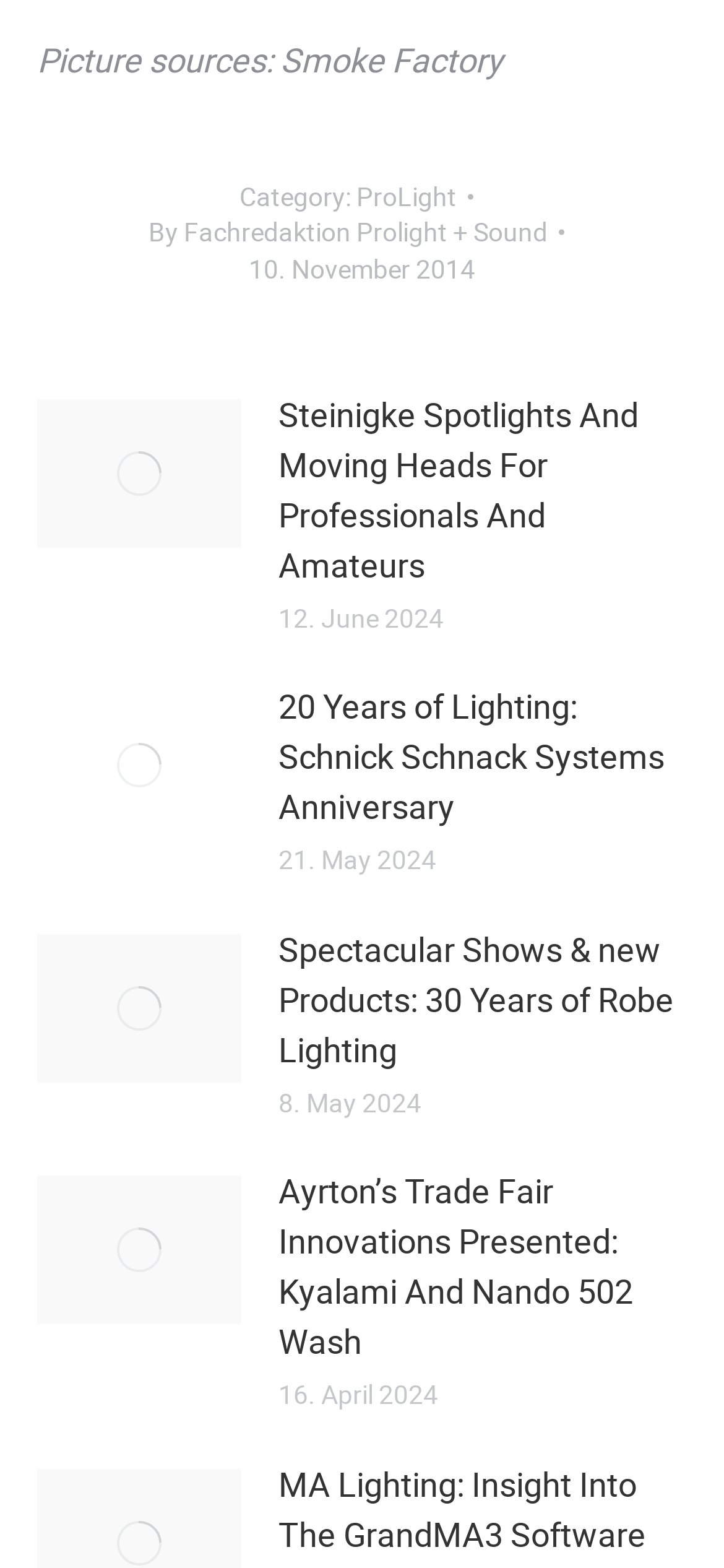Kindly determine the bounding box coordinates for the area that needs to be clicked to execute this instruction: "Open the image '20 Jahre Schnick Schnack Systems auf der Prolight + Sound Messe 2024'".

[0.051, 0.441, 0.333, 0.536]